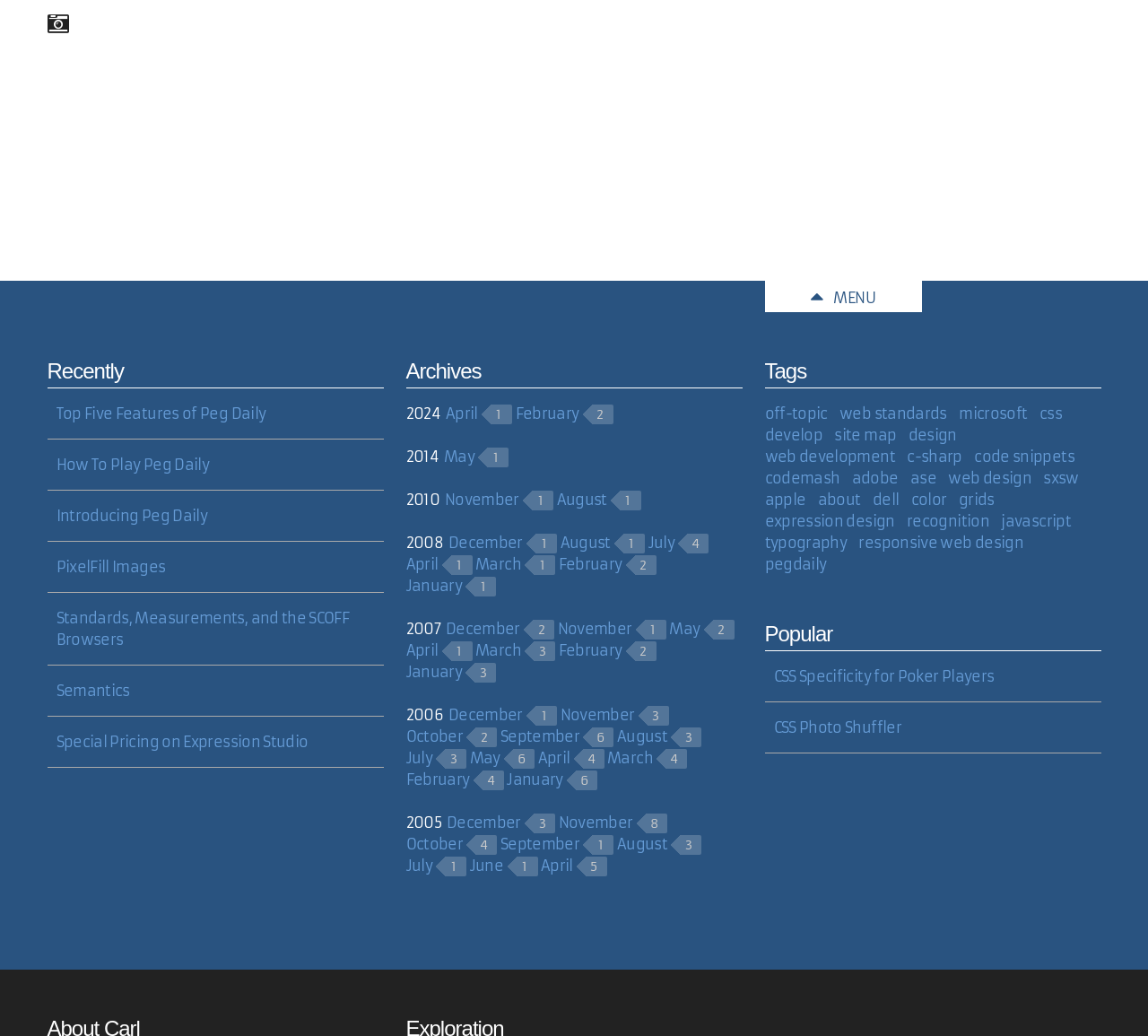Provide a brief response in the form of a single word or phrase:
What is the name of the last link under 'Tags'?

design